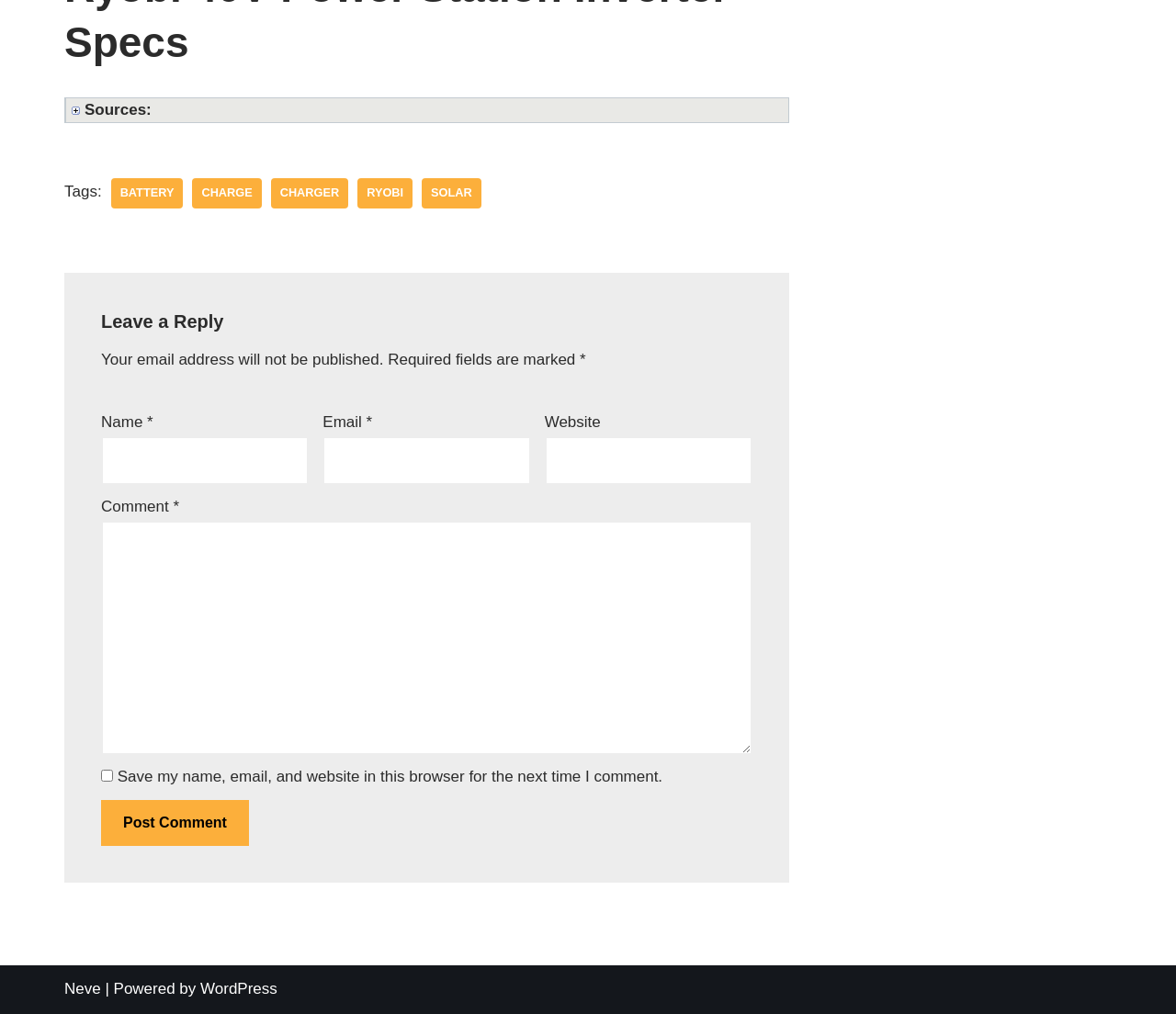What is required to post a comment?
Based on the screenshot, provide a one-word or short-phrase response.

Name, email, and comment